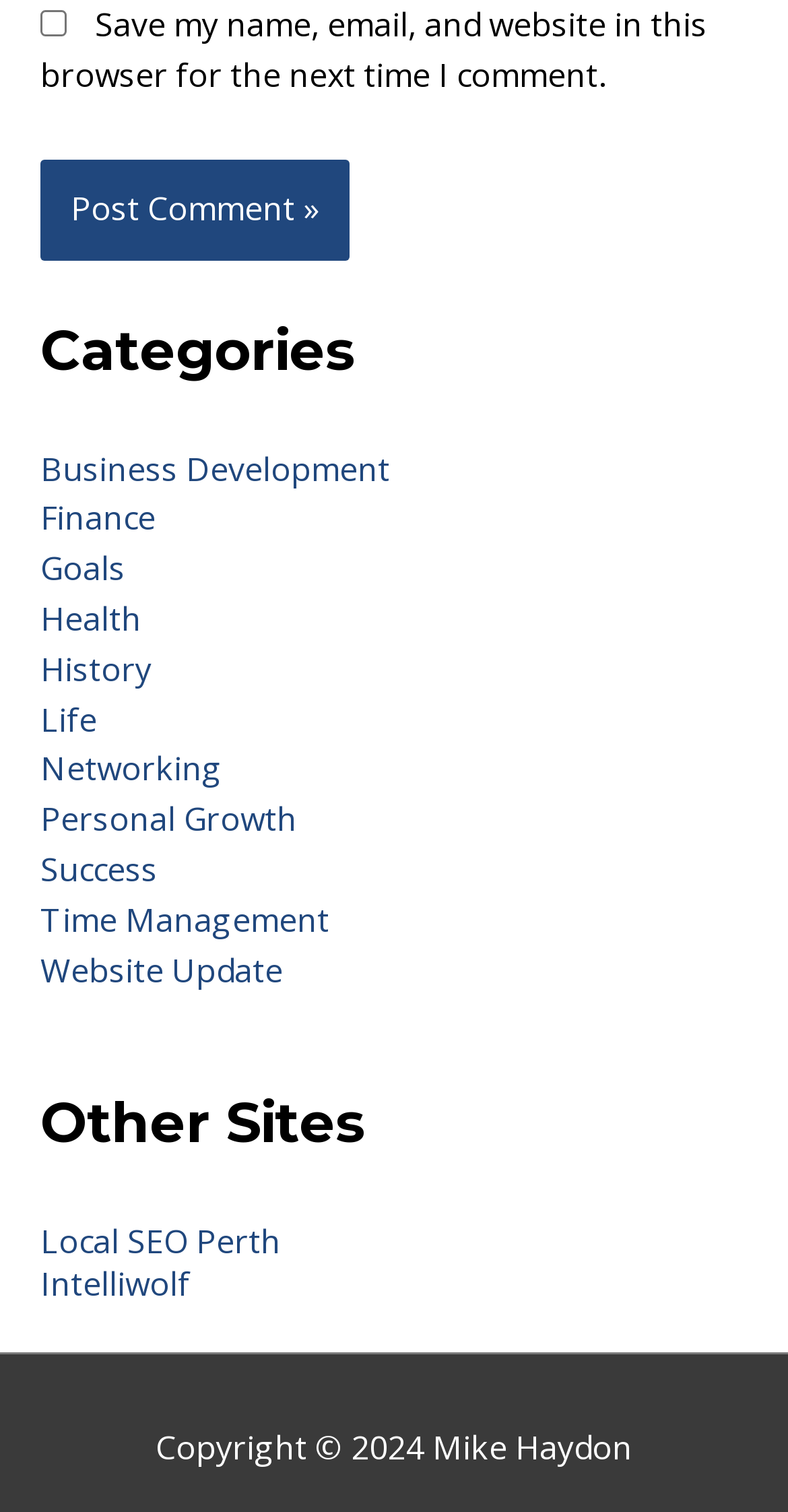What is the last link in the 'Categories' section?
Provide a one-word or short-phrase answer based on the image.

Website Update